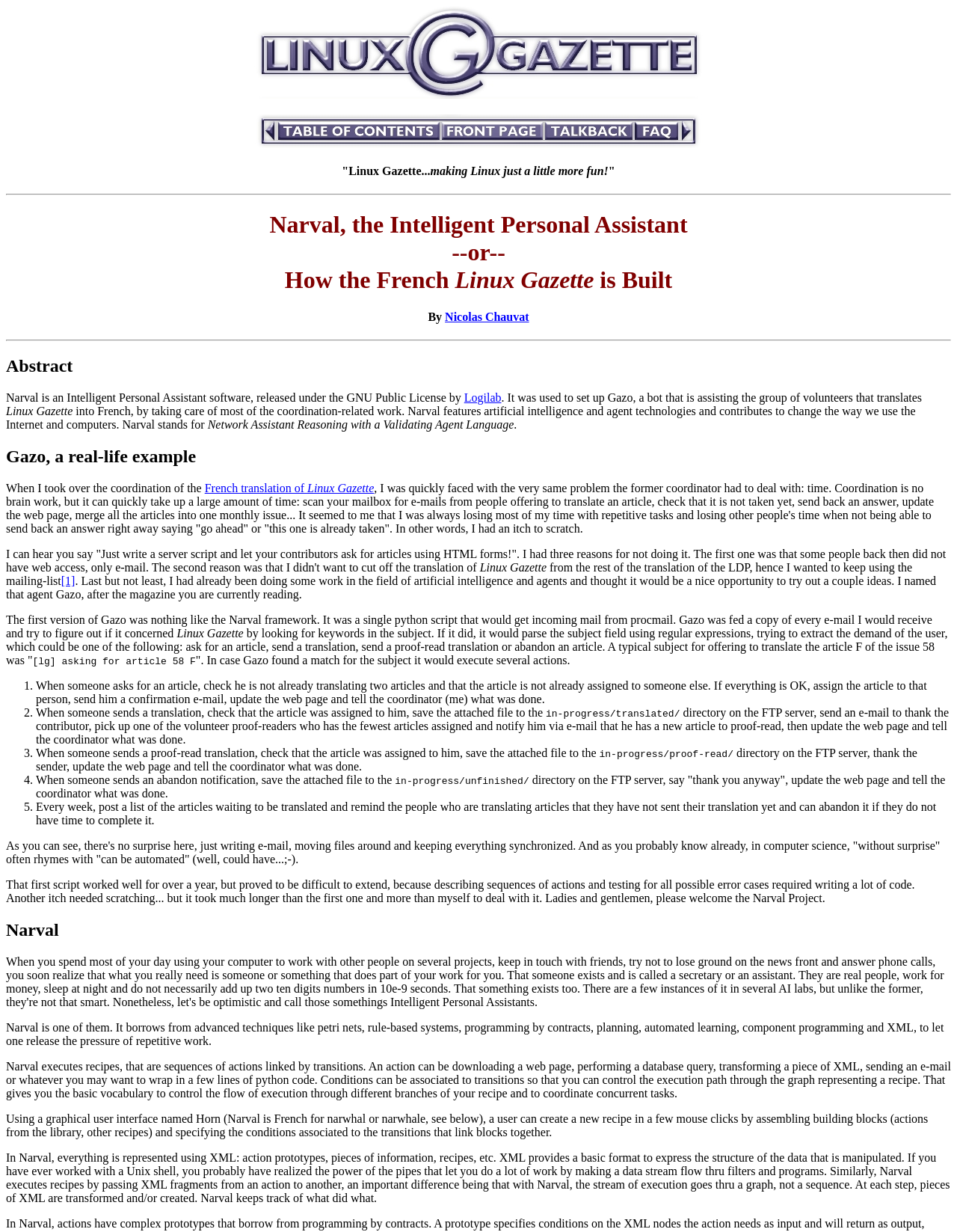Give a one-word or one-phrase response to the question:
What is the name of the magazine that Gazo is assisting?

Linux Gazette